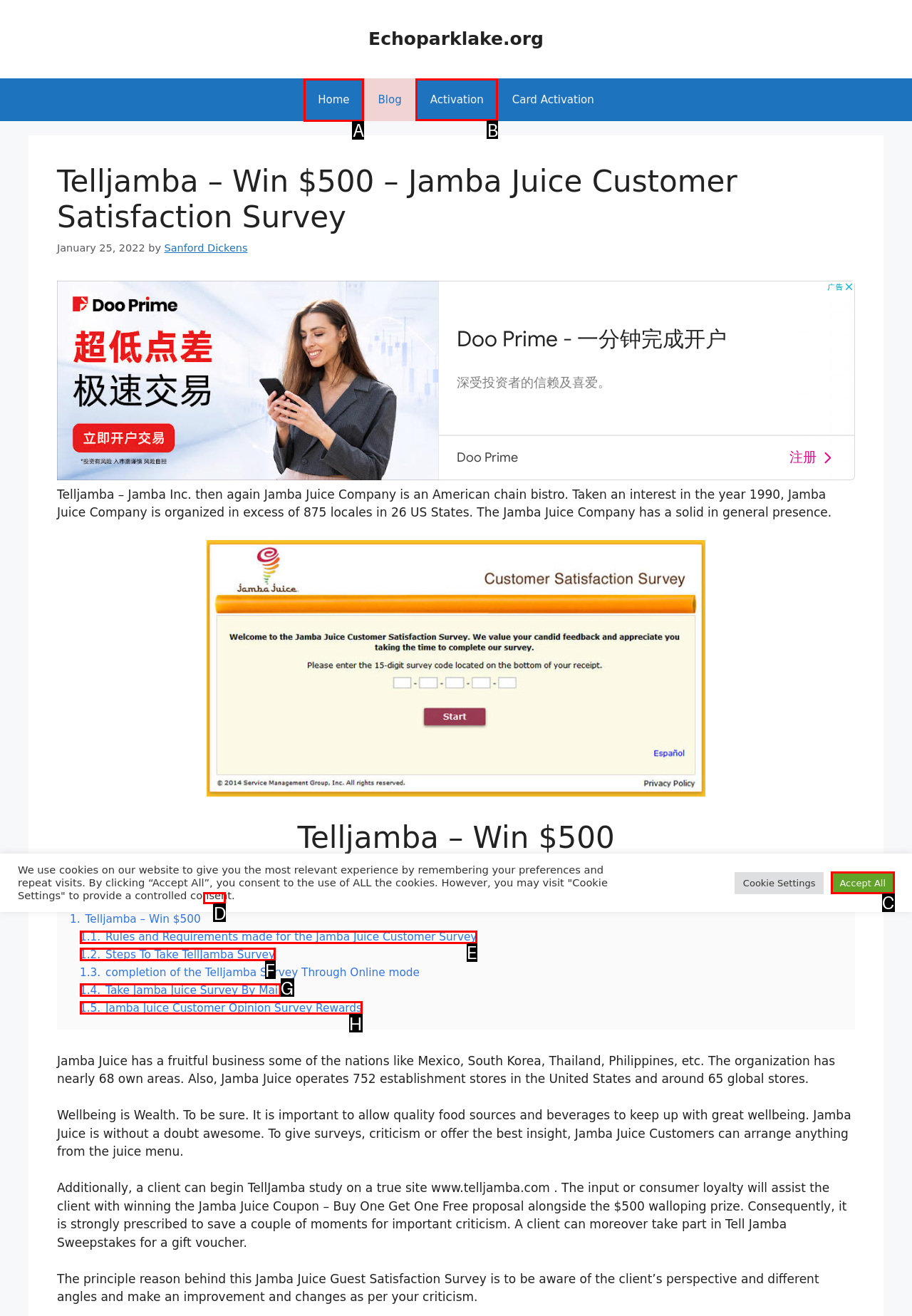Show which HTML element I need to click to perform this task: Click the 'Activation' link Answer with the letter of the correct choice.

B